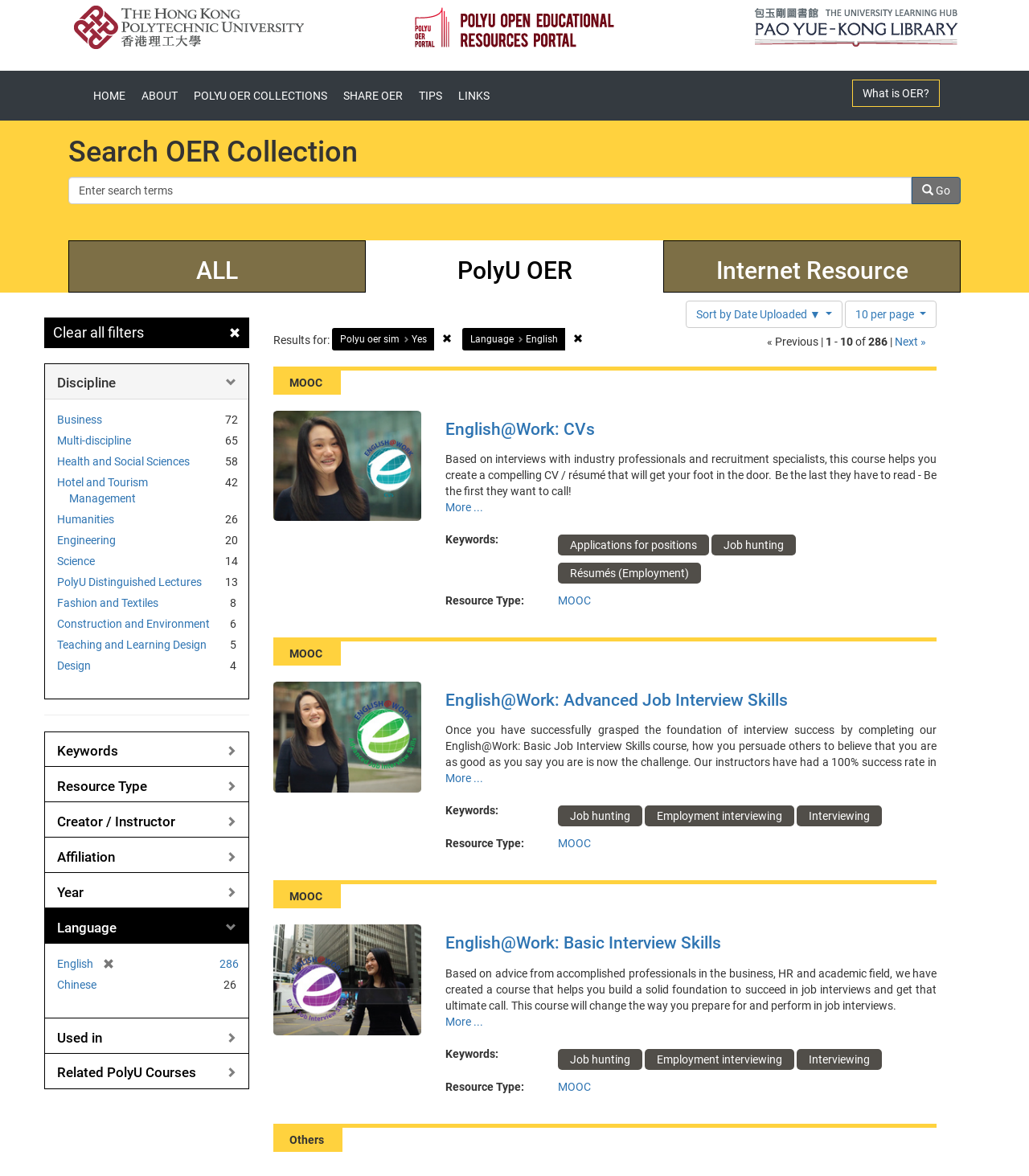Refer to the screenshot and give an in-depth answer to this question: How many items are displayed per page?

I found the answer by looking at the search results section, where there is a button that says '10 per page'. This indicates that 10 items are displayed per page.